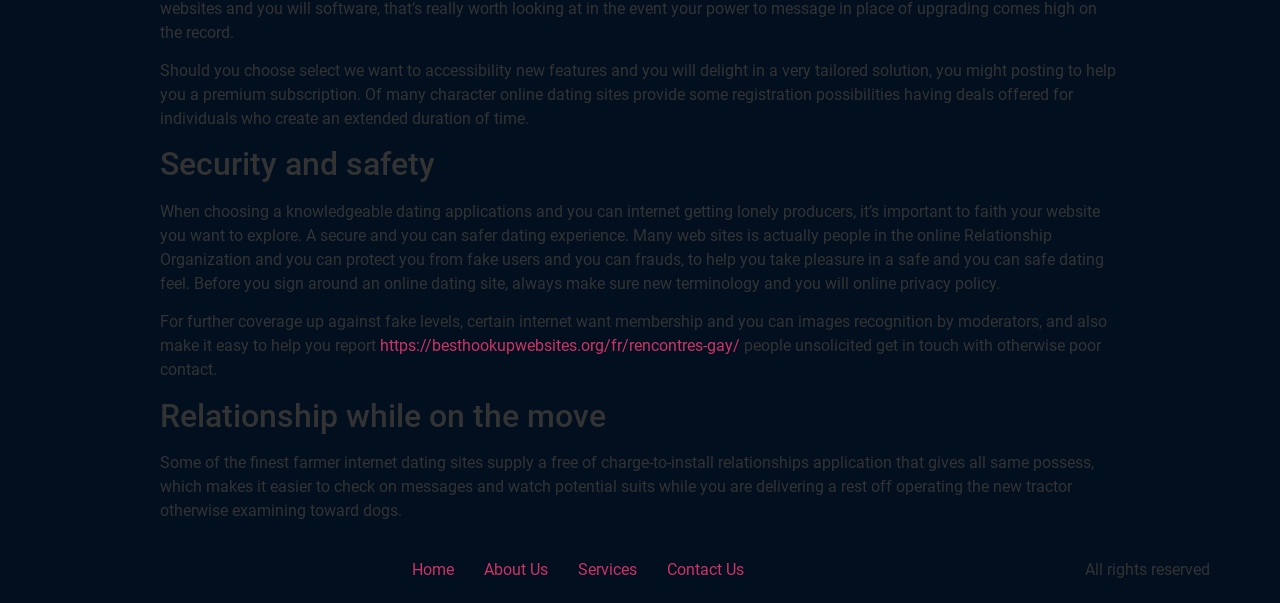Find the bounding box coordinates for the HTML element specified by: "Home".

[0.31, 0.918, 0.366, 0.974]